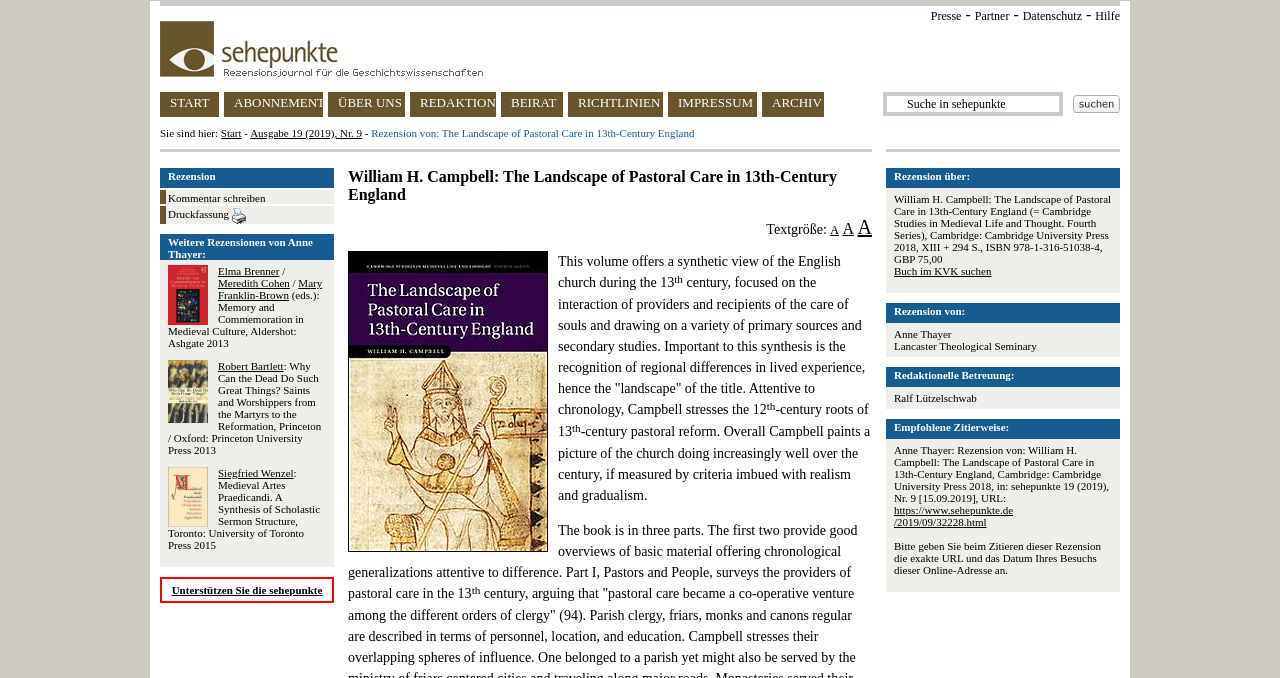What is the name of the reviewer?
Provide an in-depth and detailed explanation in response to the question.

I found the reviewer's name by looking at the text 'Rezension von: William H. Campbell: The Landscape of Pastoral Care in 13th-Century England' and extracting the reviewer's name from it.